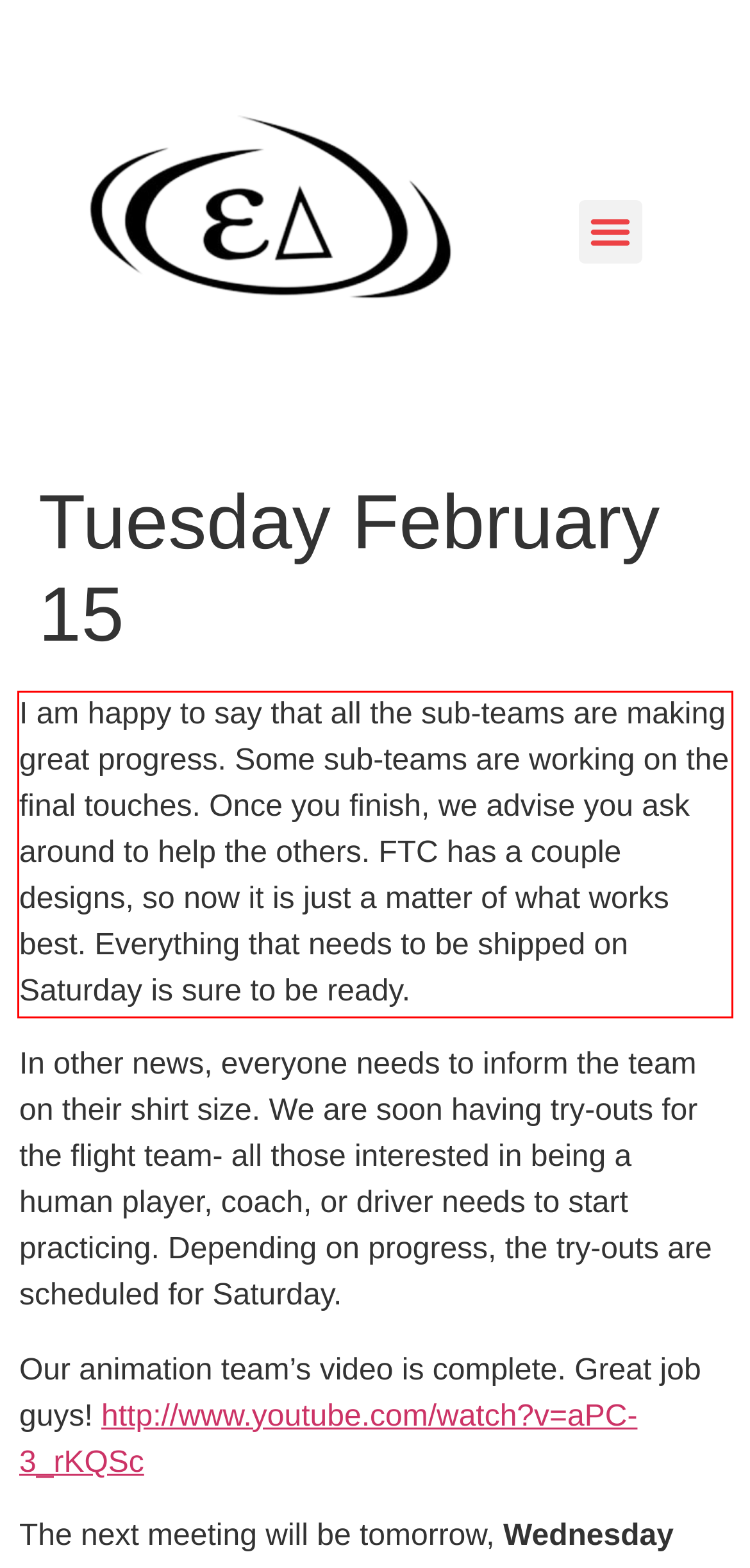Please extract the text content from the UI element enclosed by the red rectangle in the screenshot.

I am happy to say that all the sub-teams are making great progress. Some sub-teams are working on the final touches. Once you finish, we advise you ask around to help the others. FTC has a couple designs, so now it is just a matter of what works best. Everything that needs to be shipped on Saturday is sure to be ready.